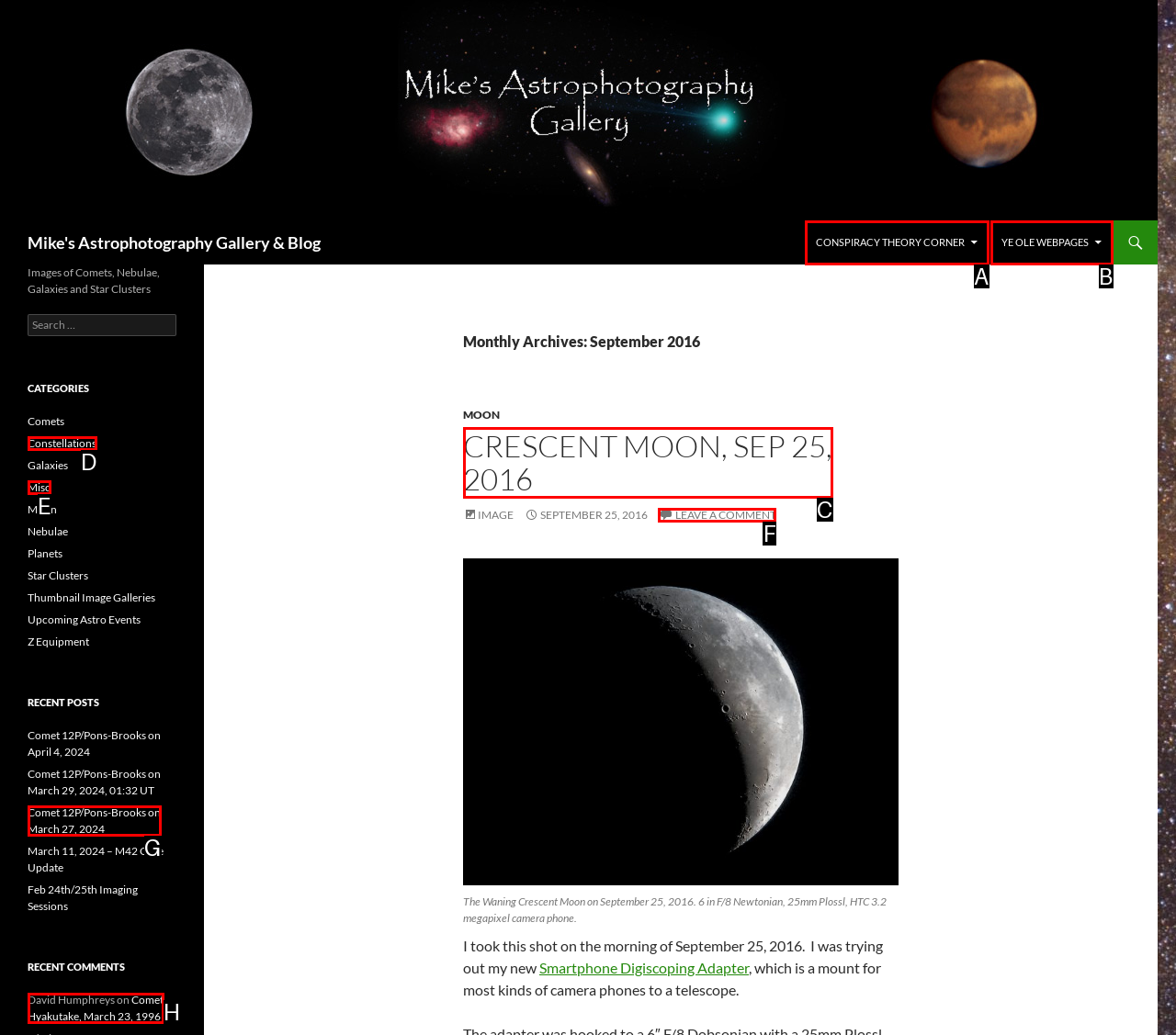Which option should be clicked to execute the following task: Leave a comment? Respond with the letter of the selected option.

F